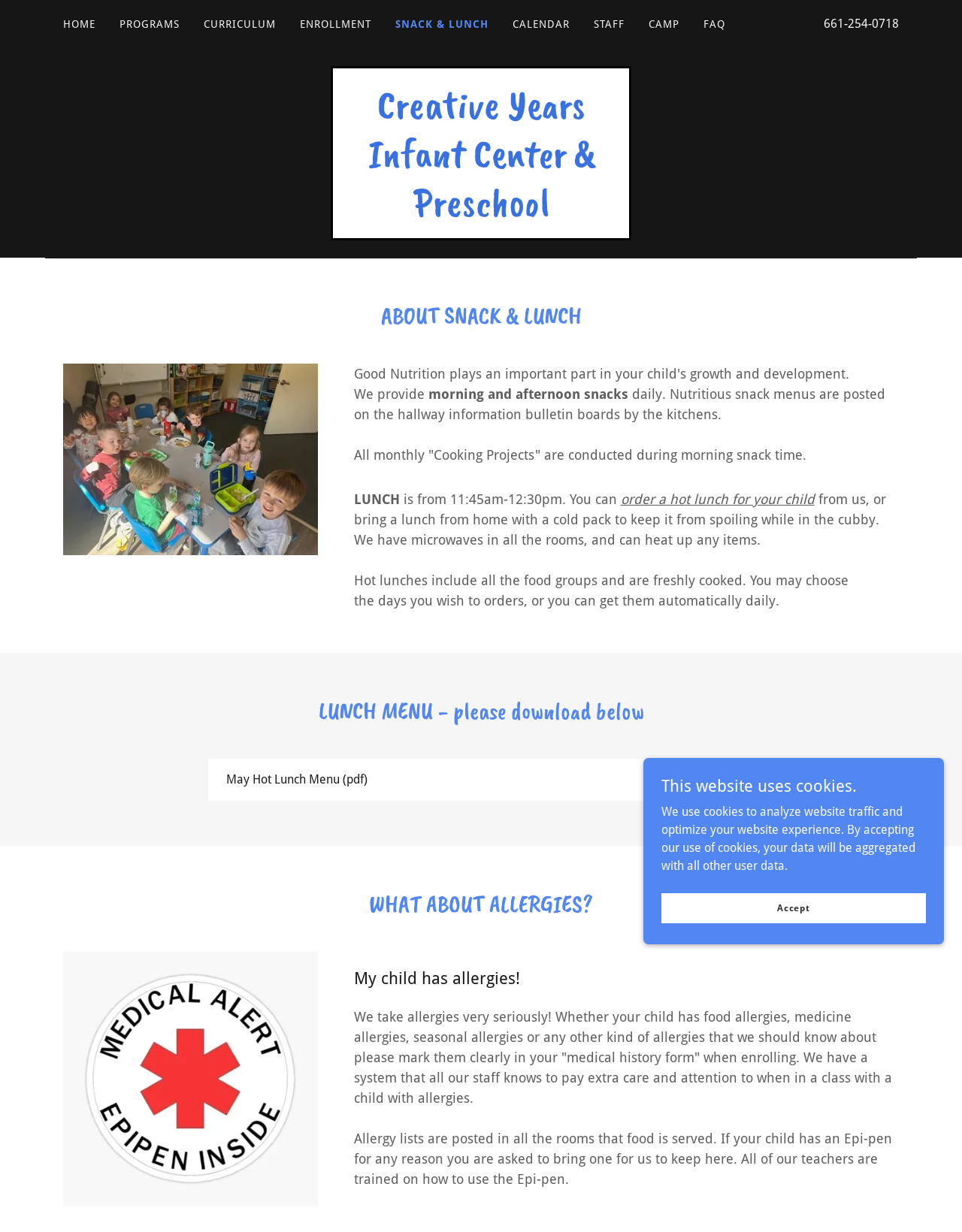Indicate the bounding box coordinates of the element that needs to be clicked to satisfy the following instruction: "Click SNACK & LUNCH link". The coordinates should be four float numbers between 0 and 1, i.e., [left, top, right, bottom].

[0.411, 0.012, 0.508, 0.027]